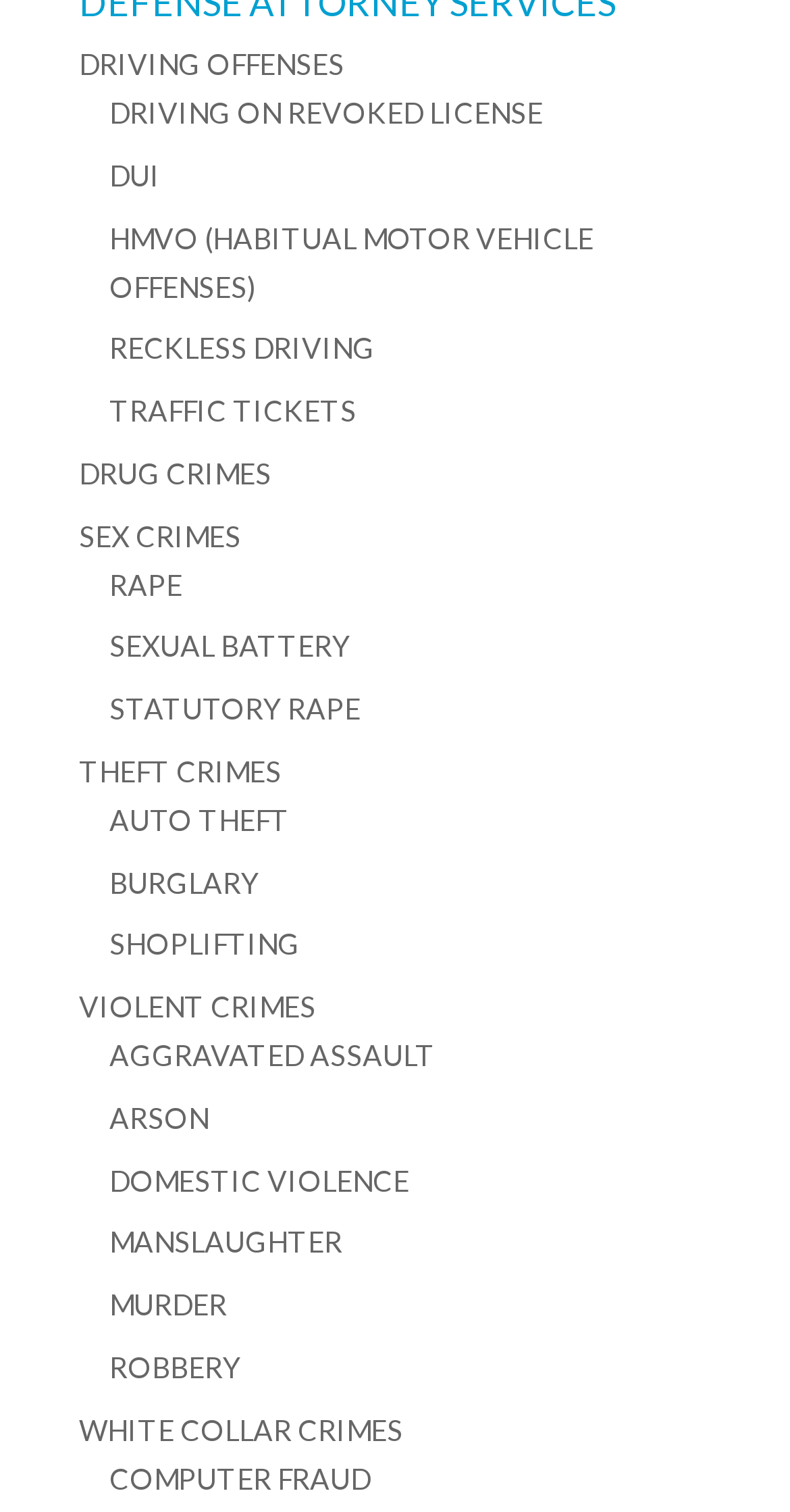Please identify the bounding box coordinates of the element that needs to be clicked to perform the following instruction: "Learn about SEX CRIMES".

[0.1, 0.343, 0.305, 0.366]